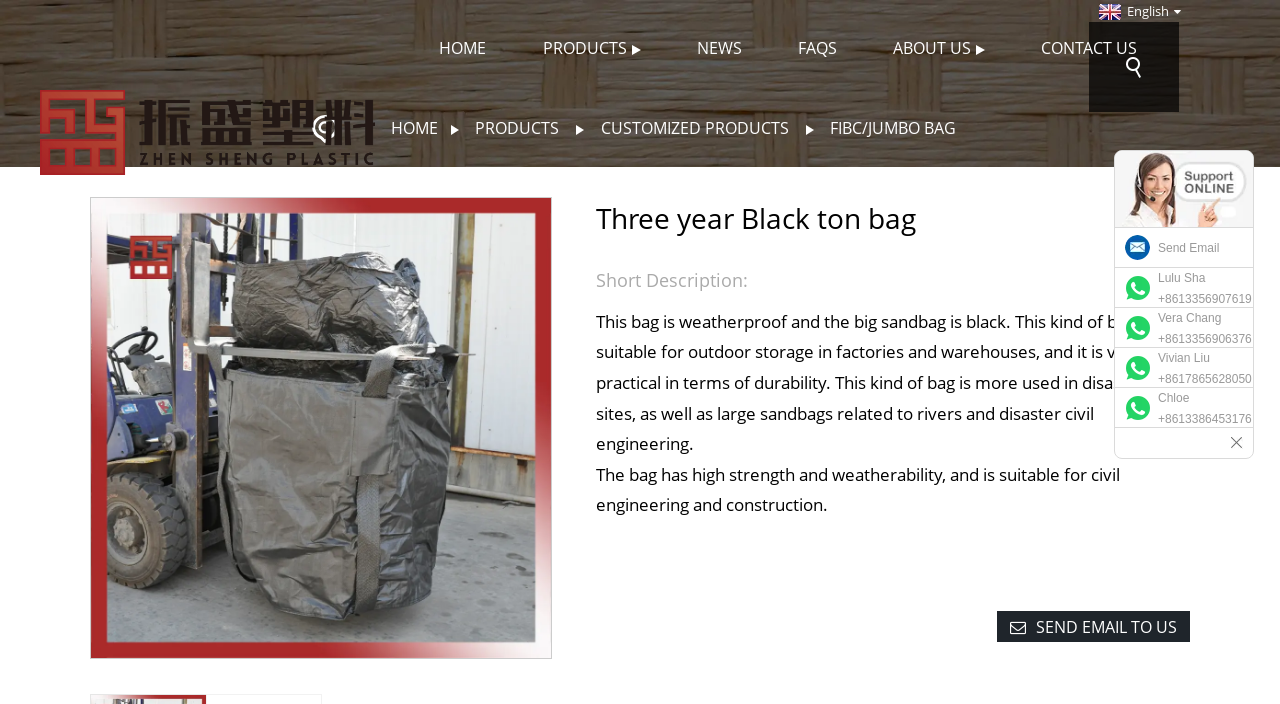Determine the bounding box coordinates for the area that needs to be clicked to fulfill this task: "Switch to English language". The coordinates must be given as four float numbers between 0 and 1, i.e., [left, top, right, bottom].

[0.854, 0.003, 0.922, 0.029]